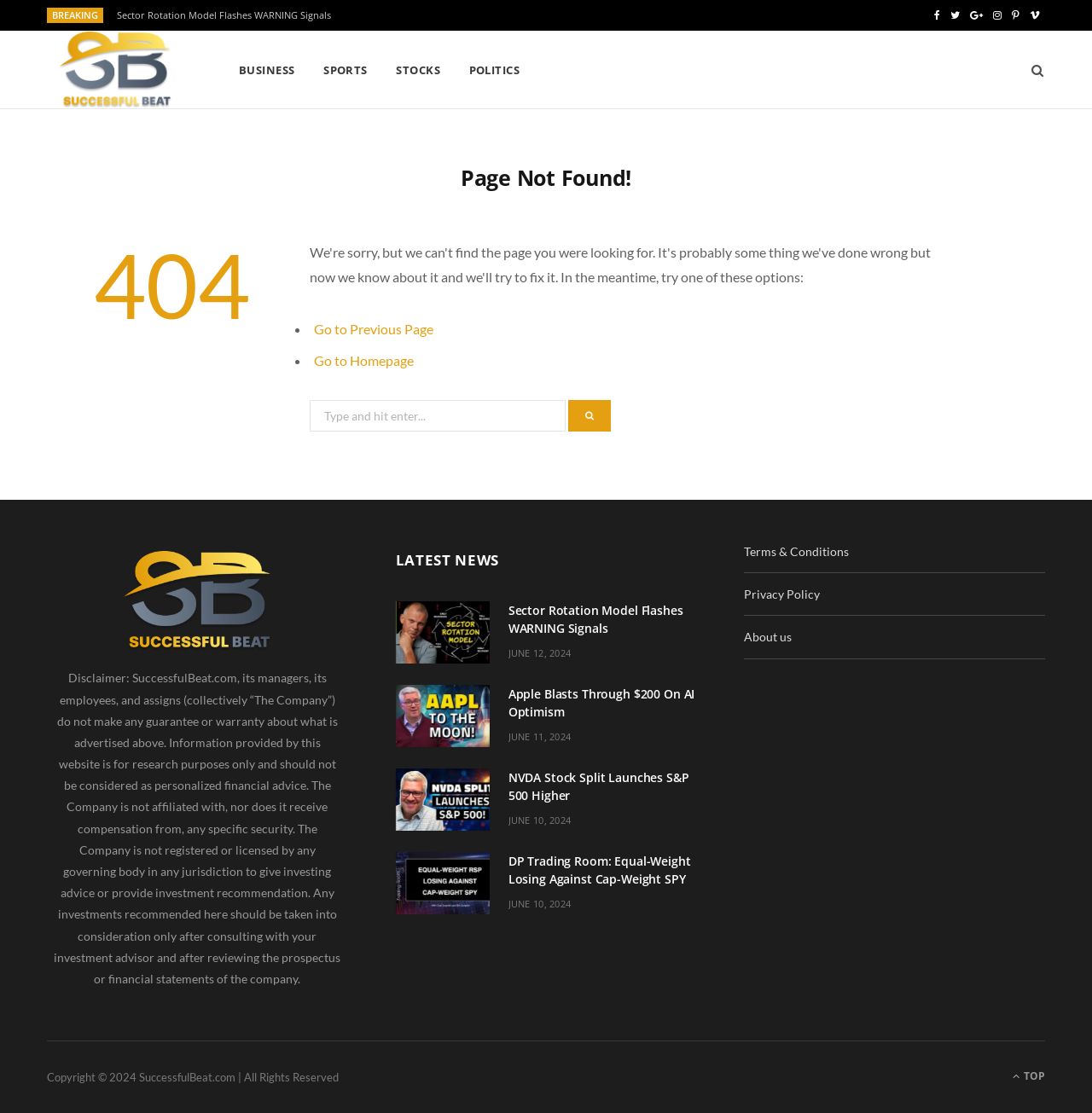Please specify the bounding box coordinates of the region to click in order to perform the following instruction: "Go to homepage".

[0.287, 0.316, 0.379, 0.331]